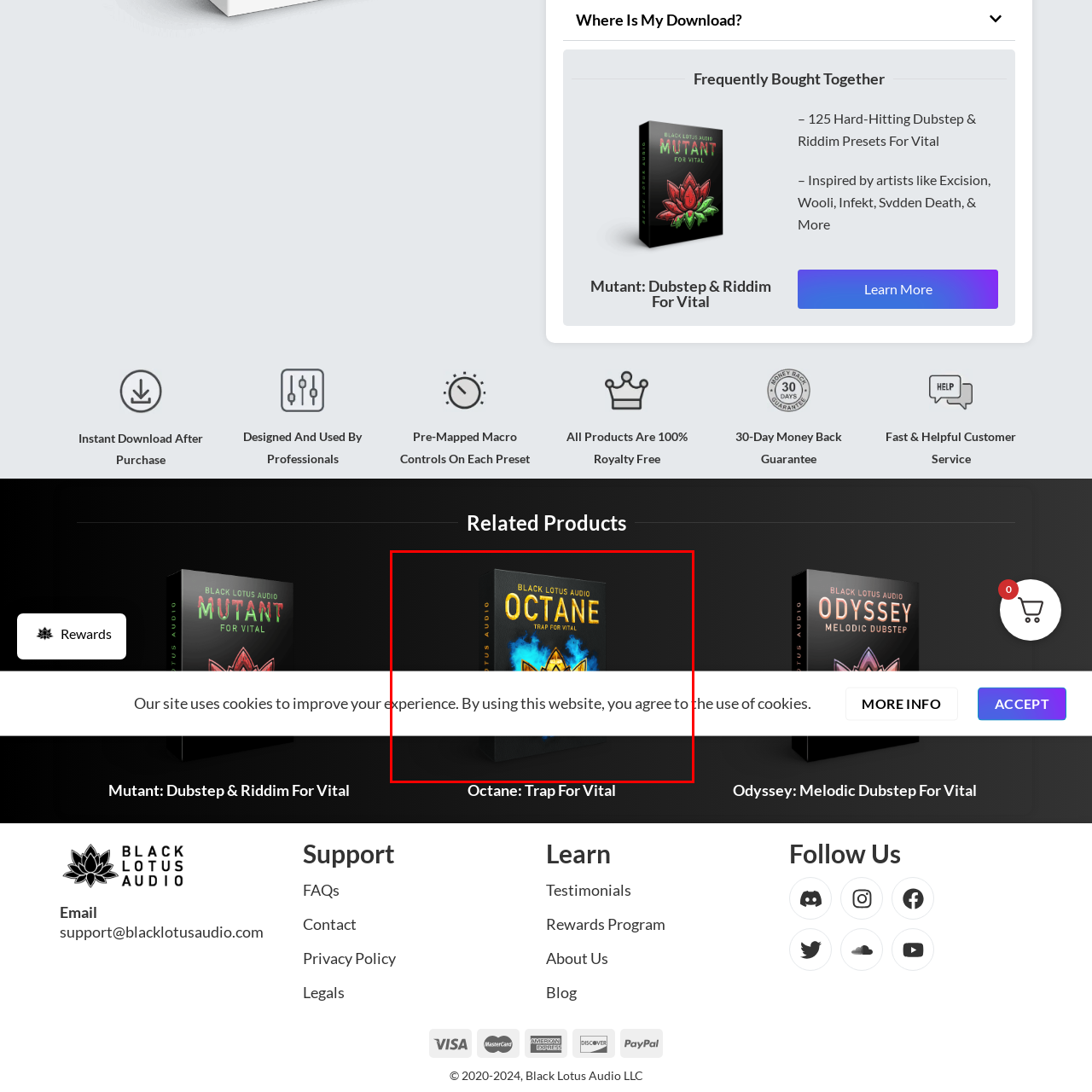Please look at the image within the red bounding box and provide a detailed answer to the following question based on the visual information: What type of music producers is the pack tailored for?

The caption states that the pack is aimed specifically at electronic music producers seeking high-quality trap sounds, indicating that the product is designed for this particular type of music producers.